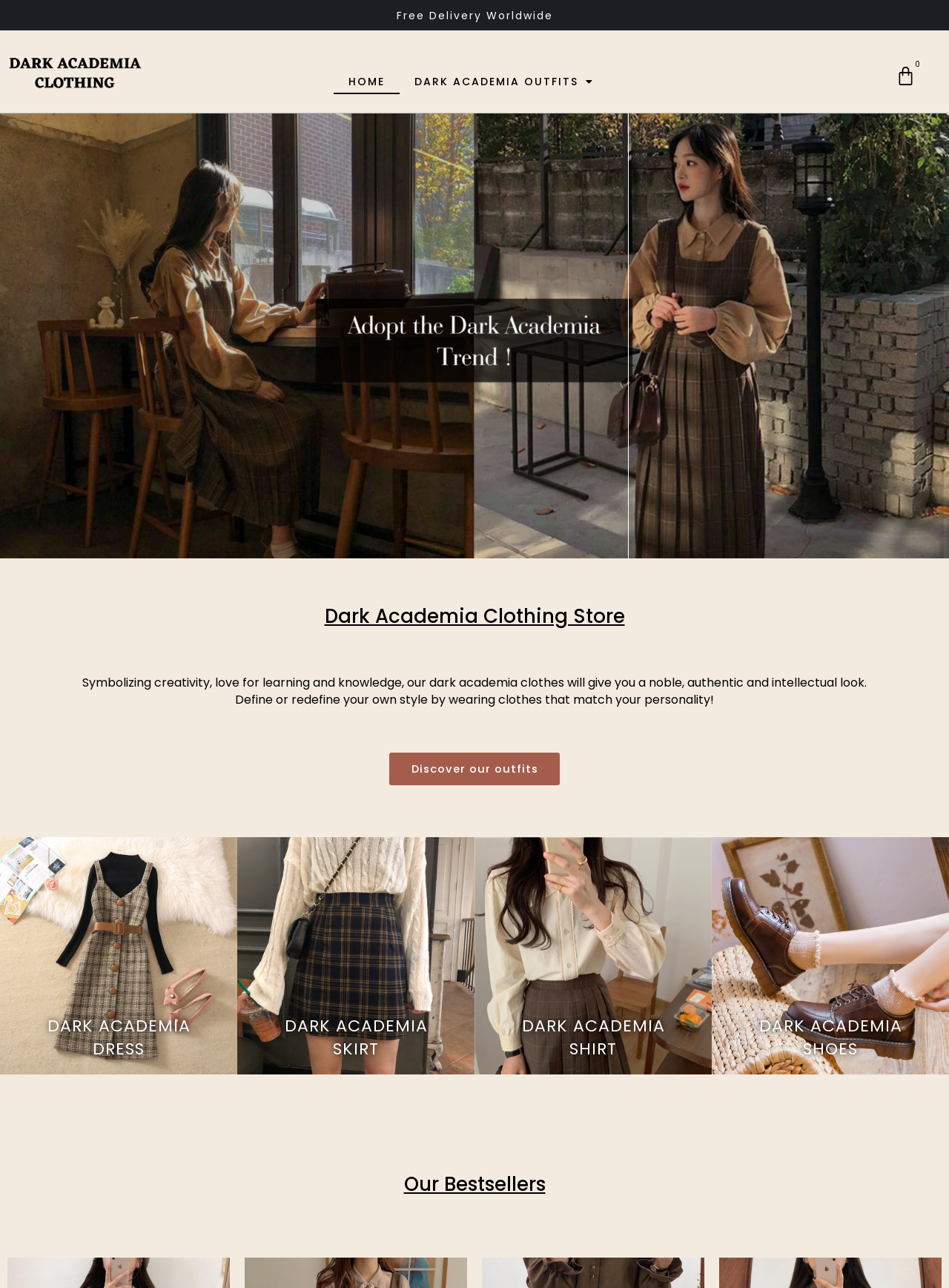Kindly provide the bounding box coordinates of the section you need to click on to fulfill the given instruction: "Discover our outfits".

[0.409, 0.585, 0.591, 0.611]